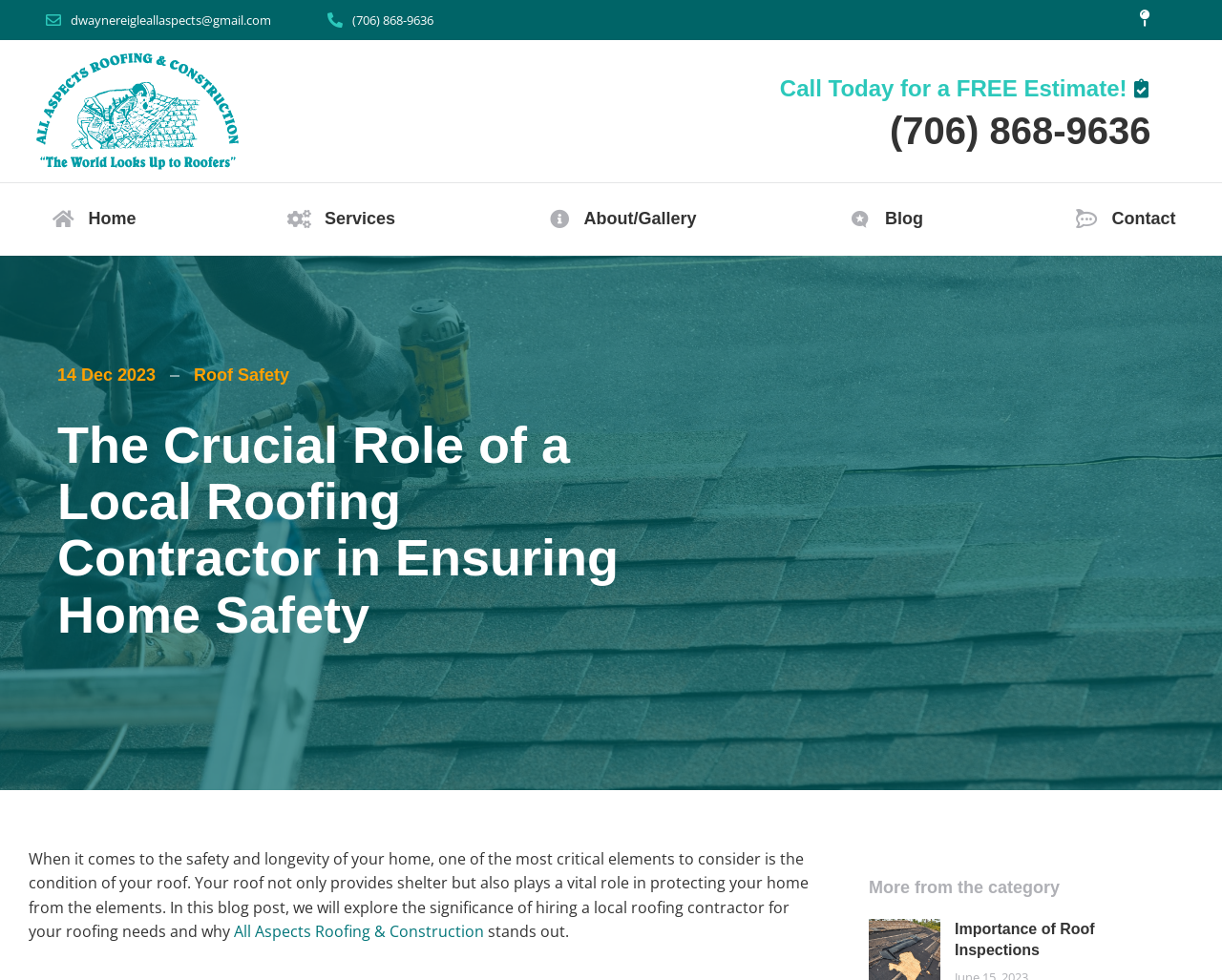Provide a brief response to the question below using one word or phrase:
What is the name of the roofing contractor company?

All Aspects Roofing & Construction